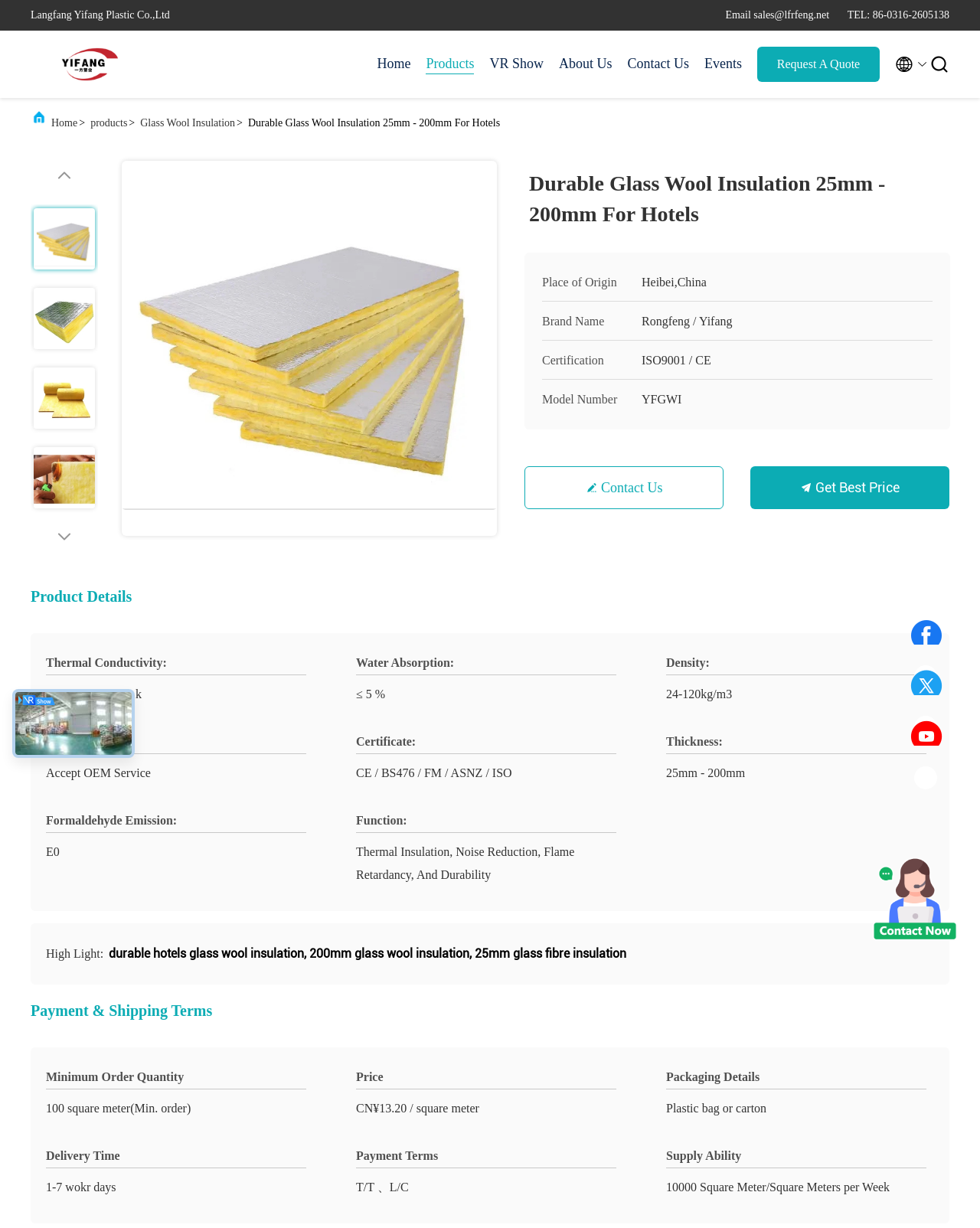Pinpoint the bounding box coordinates for the area that should be clicked to perform the following instruction: "Click the 'Home' link".

[0.385, 0.044, 0.419, 0.06]